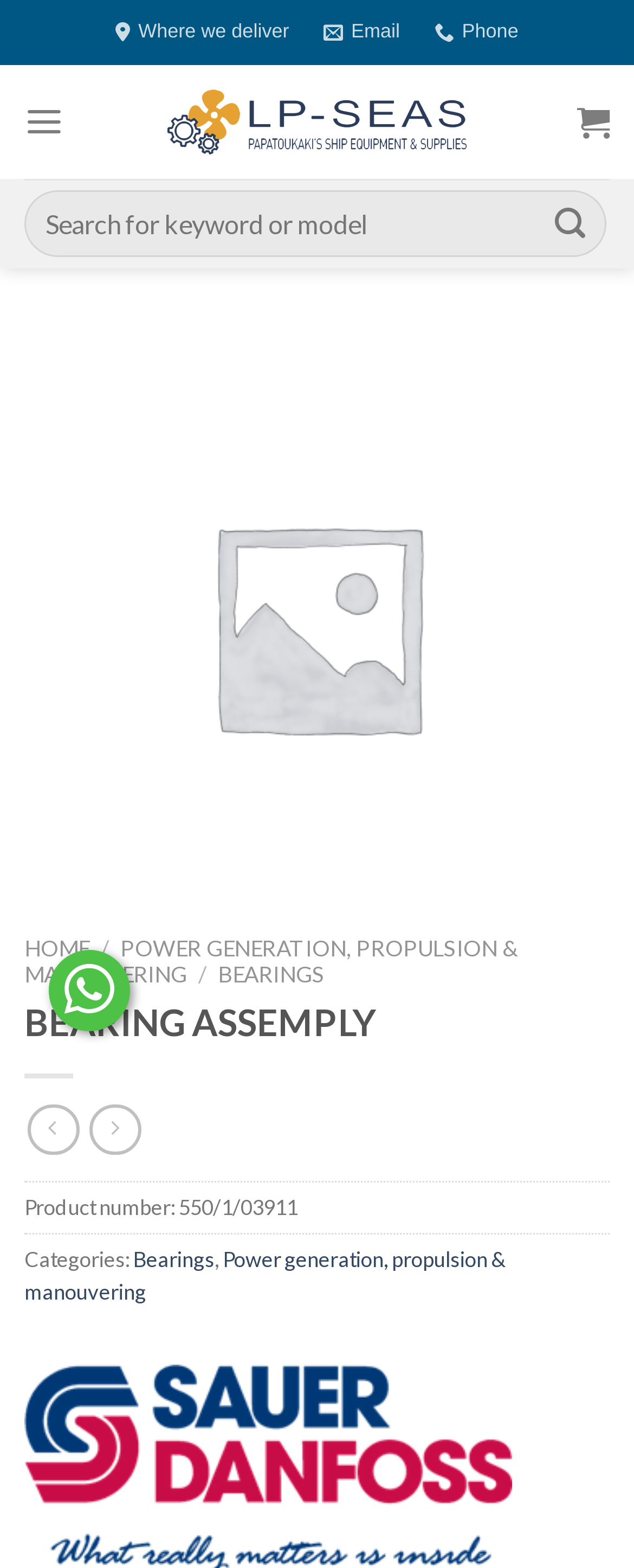Determine the bounding box coordinates for the area you should click to complete the following instruction: "Search for something".

[0.038, 0.122, 0.962, 0.163]